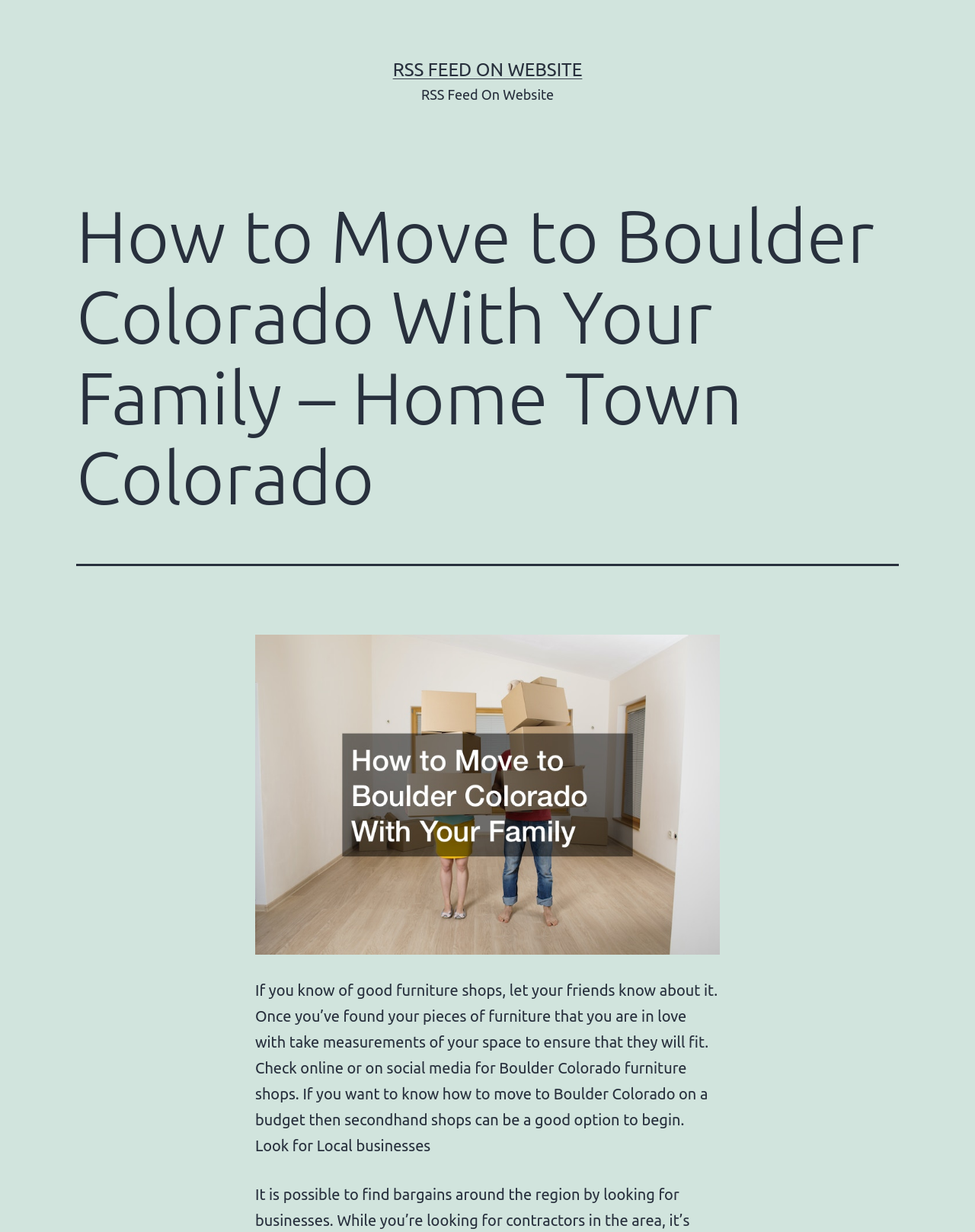Can you extract the headline from the webpage for me?

How to Move to Boulder Colorado With Your Family – Home Town Colorado